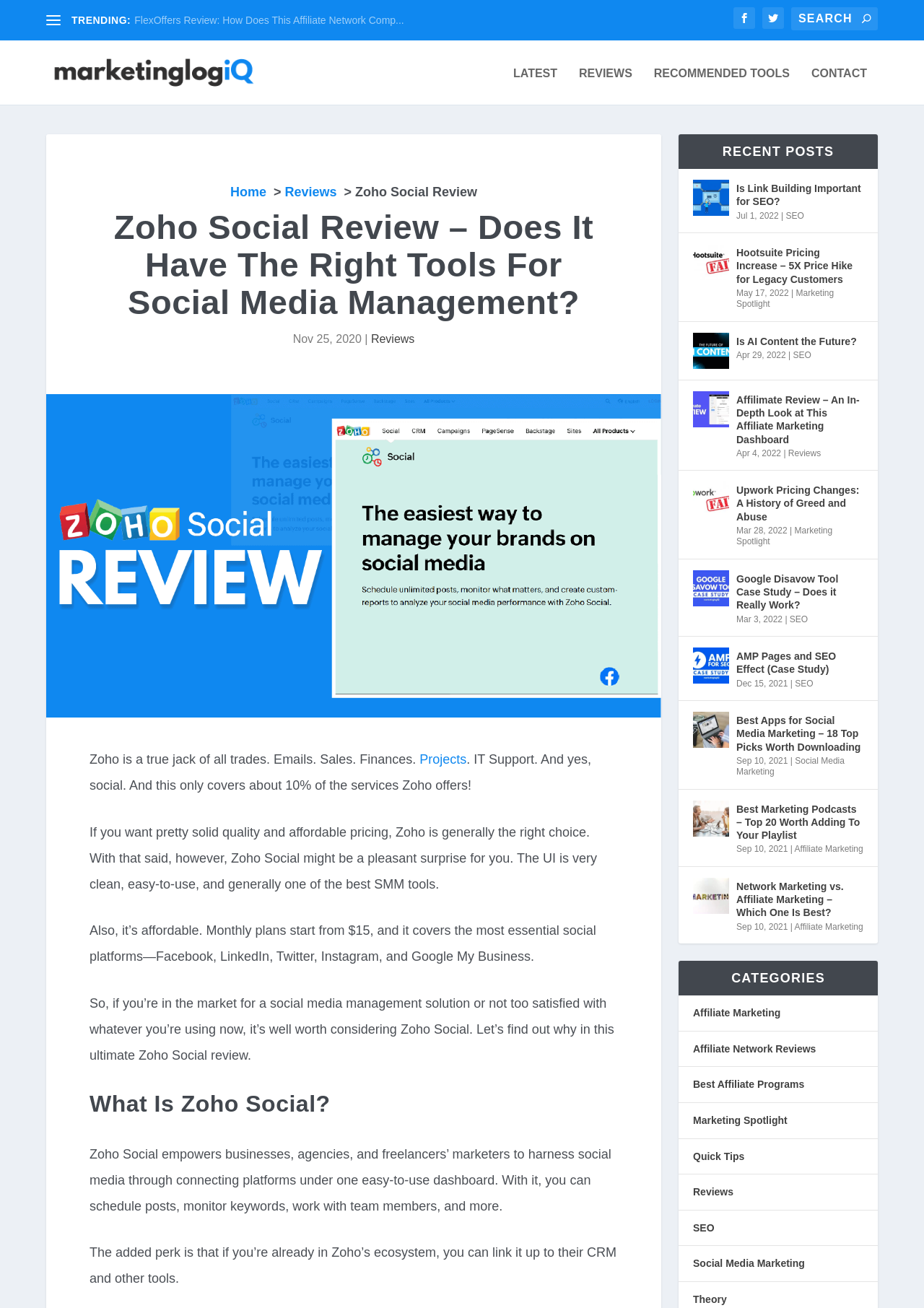What is the name of the social media management tool reviewed?
Refer to the image and provide a thorough answer to the question.

The webpage is reviewing a social media management tool, and the name of the tool is mentioned in the heading 'Zoho Social Review – Does It Have The Right Tools For Social Media Management?' and also in the text 'Zoho Social empowers businesses, agencies, and freelancers’ marketers to harness social media through connecting platforms under one easy-to-use dashboard.'